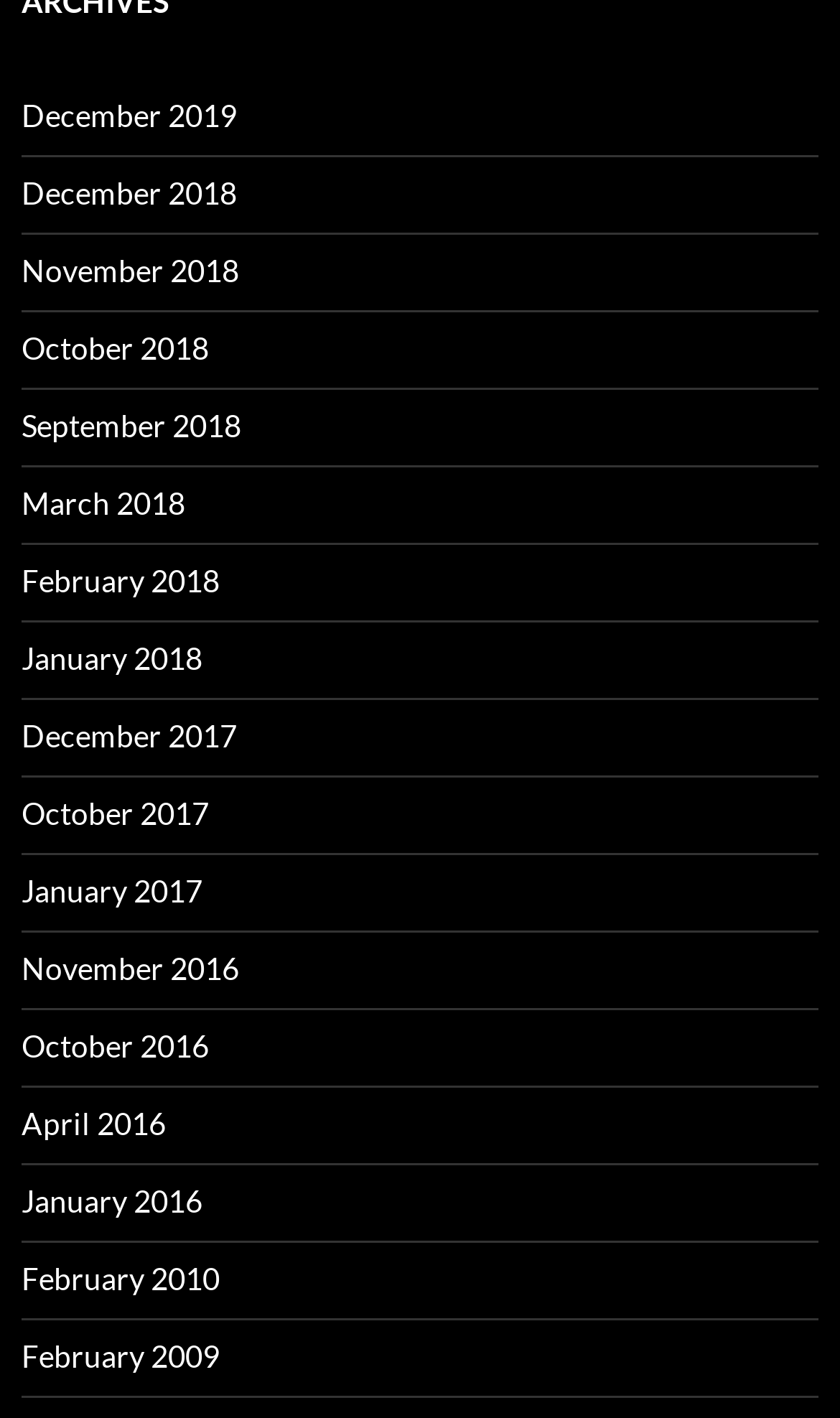Provide a short, one-word or phrase answer to the question below:
What is the earliest year available on this webpage?

2009